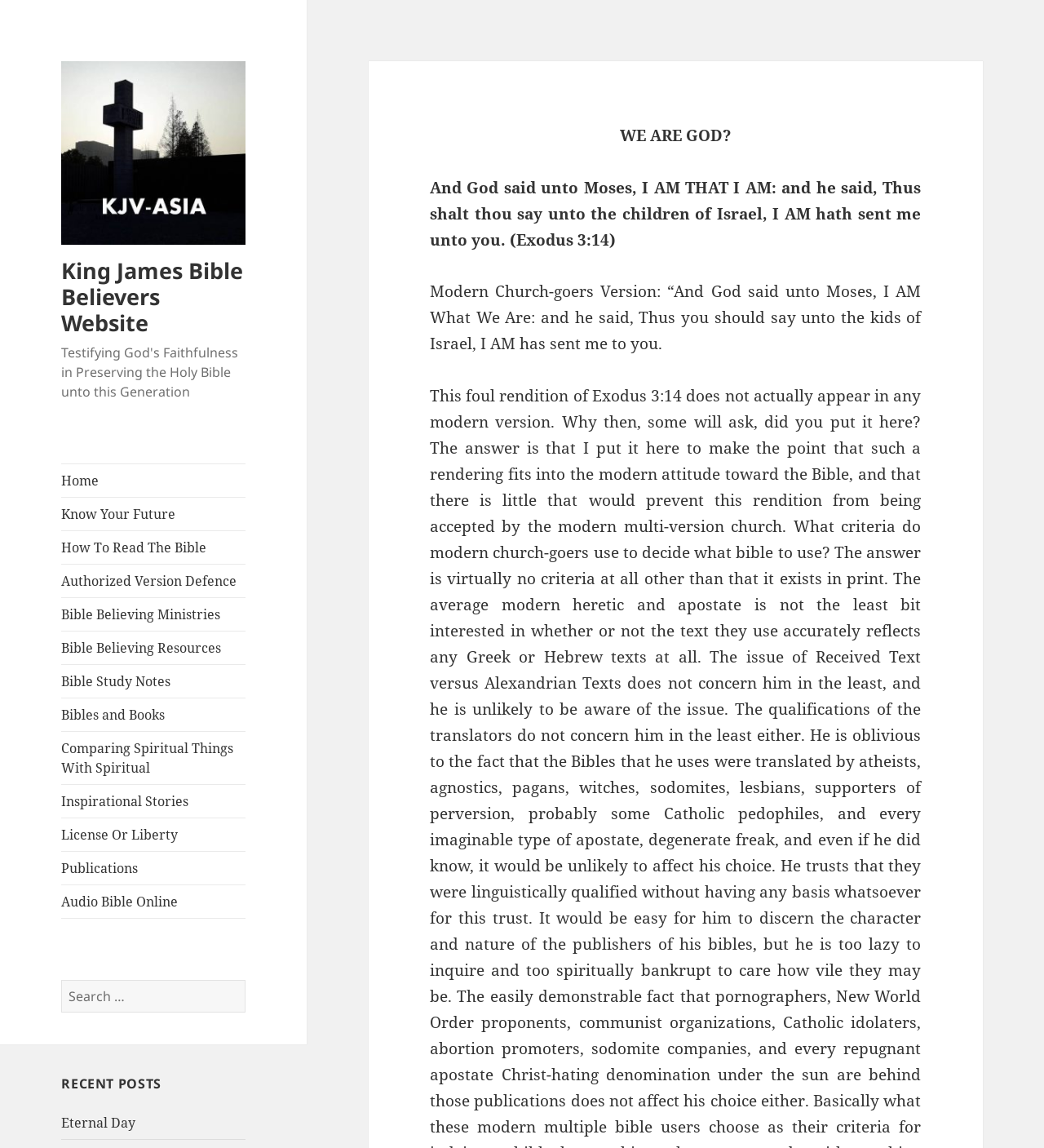Locate the bounding box of the UI element described by: "How To Read The Bible" in the given webpage screenshot.

[0.059, 0.462, 0.235, 0.491]